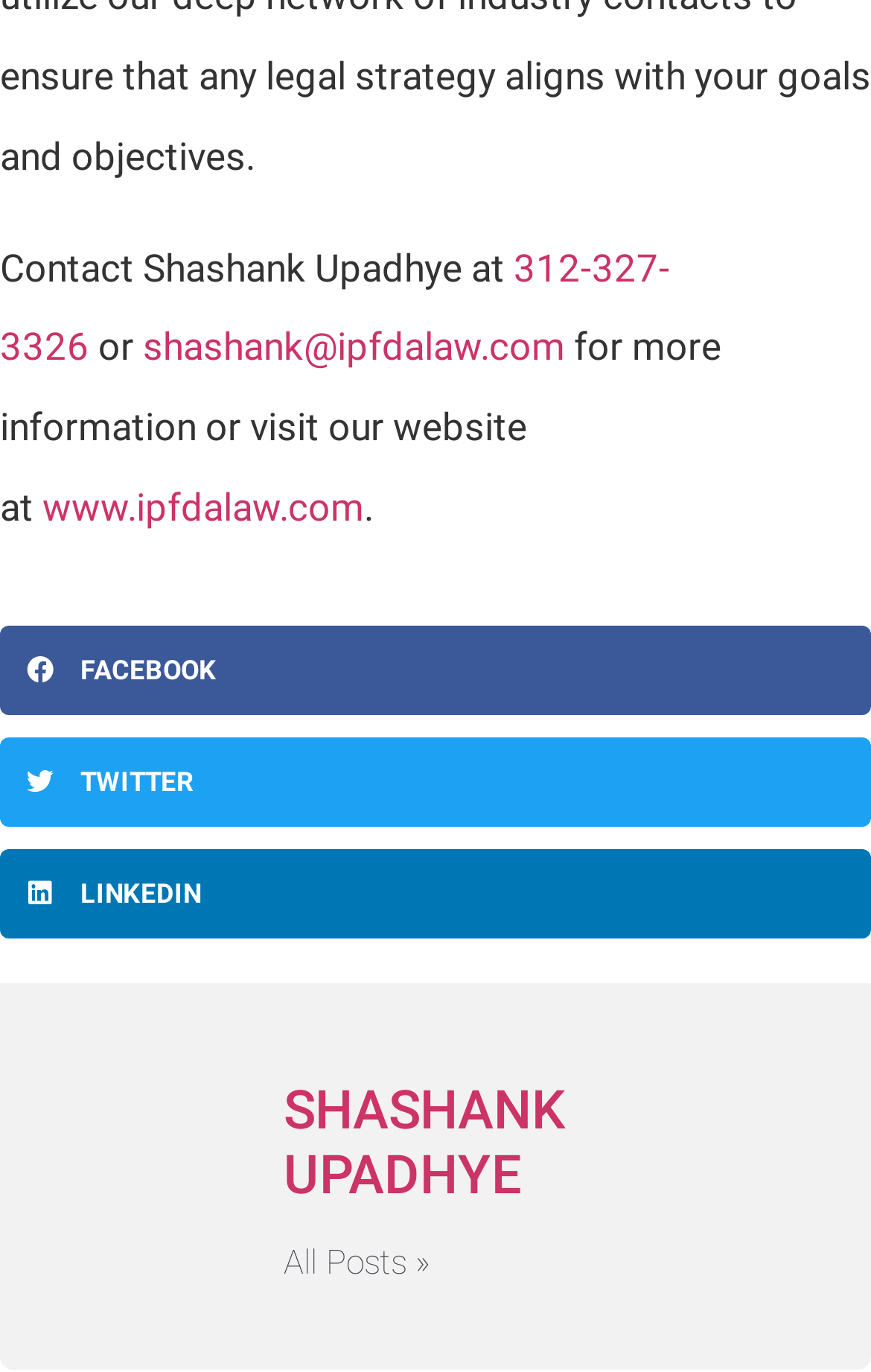What is the phone number to contact Shashank Upadhye?
Please ensure your answer to the question is detailed and covers all necessary aspects.

The phone number can be found in the top section of the webpage, next to the text 'Contact Shashank Upadhye at'. It is a link element with the text '312-327-3326'.